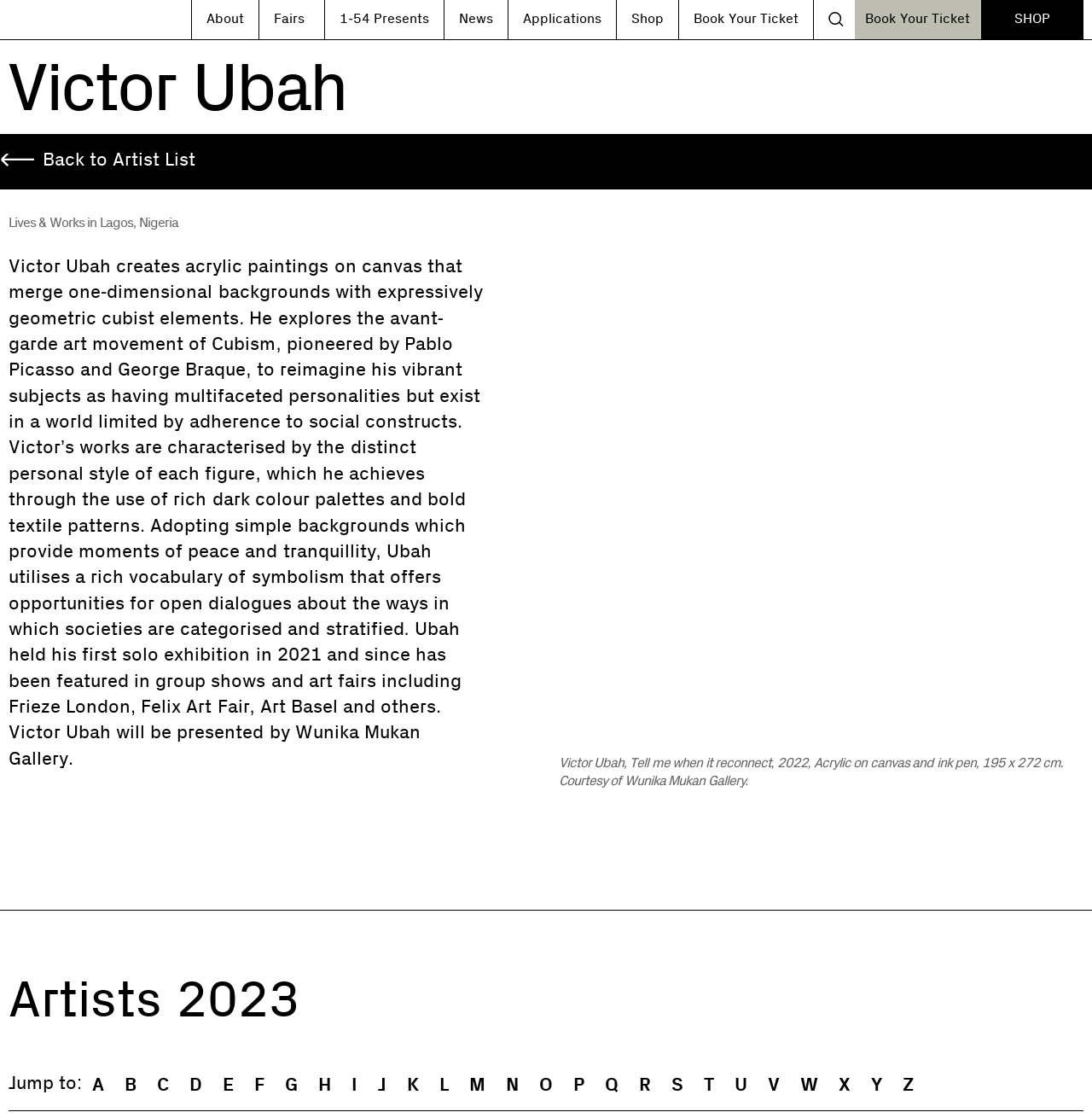Please specify the bounding box coordinates of the clickable region necessary for completing the following instruction: "Read more about Victor Ubah's biography". The coordinates must consist of four float numbers between 0 and 1, i.e., [left, top, right, bottom].

[0.008, 0.23, 0.442, 0.572]